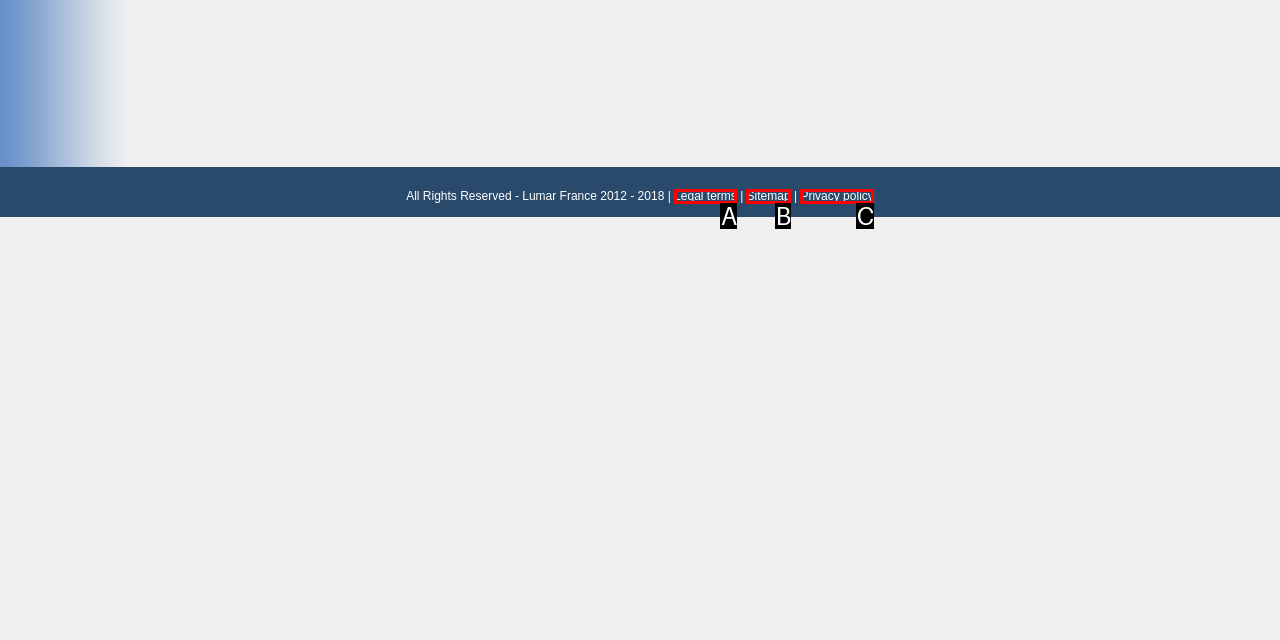Based on the given description: Sitemap, identify the correct option and provide the corresponding letter from the given choices directly.

B